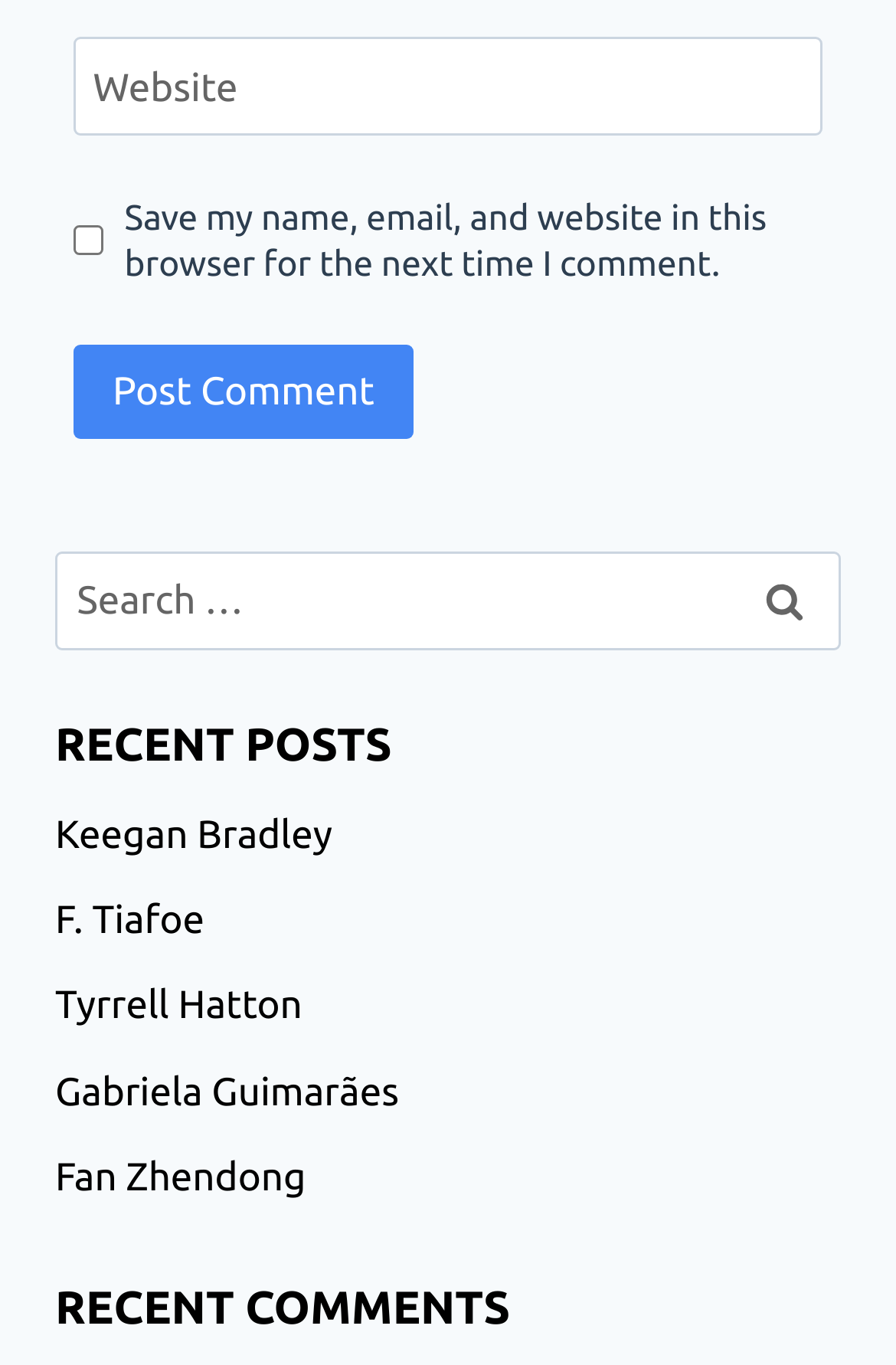Indicate the bounding box coordinates of the element that needs to be clicked to satisfy the following instruction: "Check the save option". The coordinates should be four float numbers between 0 and 1, i.e., [left, top, right, bottom].

[0.082, 0.165, 0.115, 0.187]